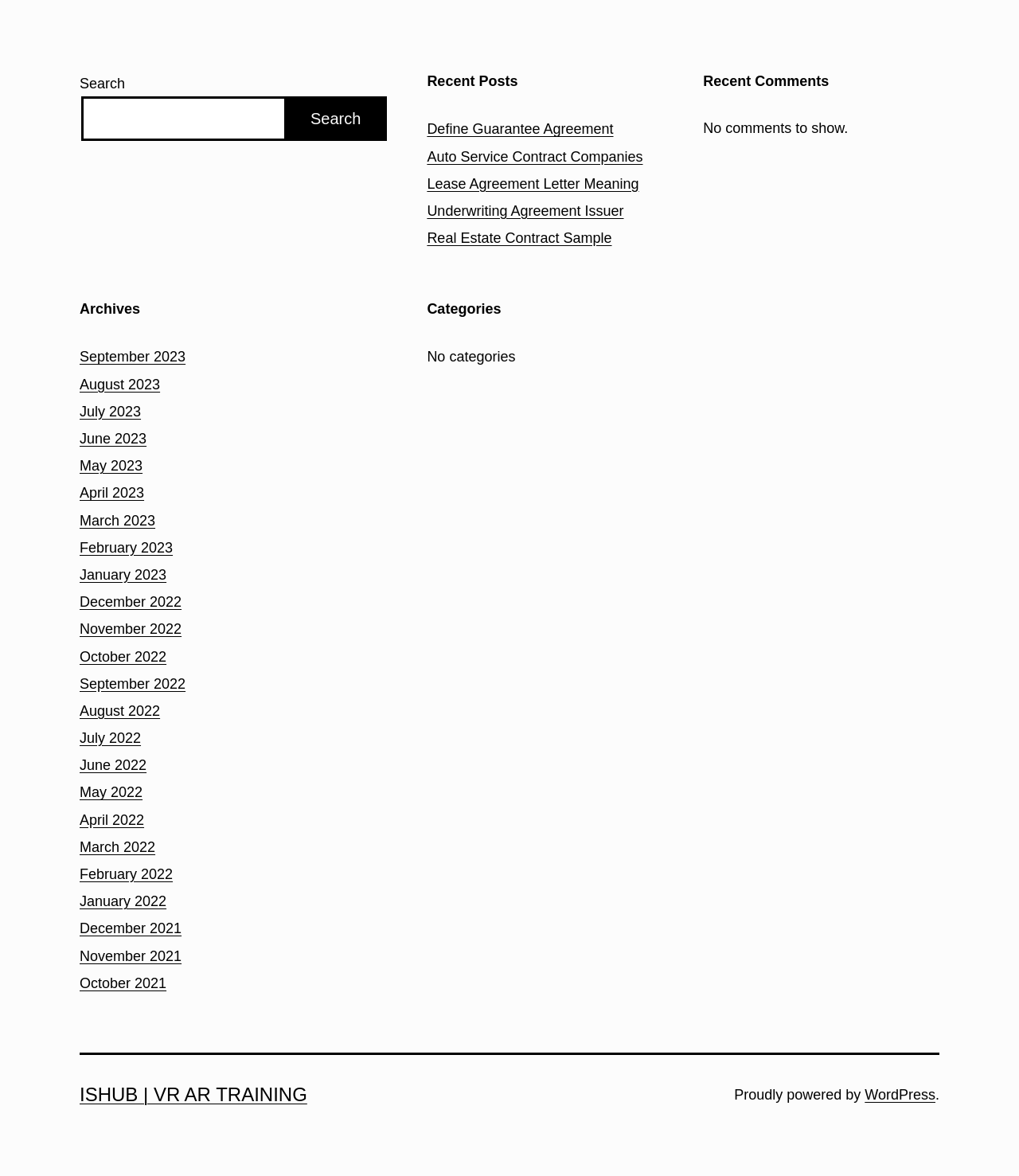Locate the bounding box coordinates of the element that should be clicked to execute the following instruction: "Search for something".

[0.08, 0.082, 0.281, 0.12]